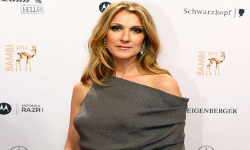Please provide a comprehensive answer to the question below using the information from the image: Is the atmosphere luxurious?

The caption explicitly states that the overall atmosphere 'exudes luxury and celebration', which indicates a high-end and opulent setting.